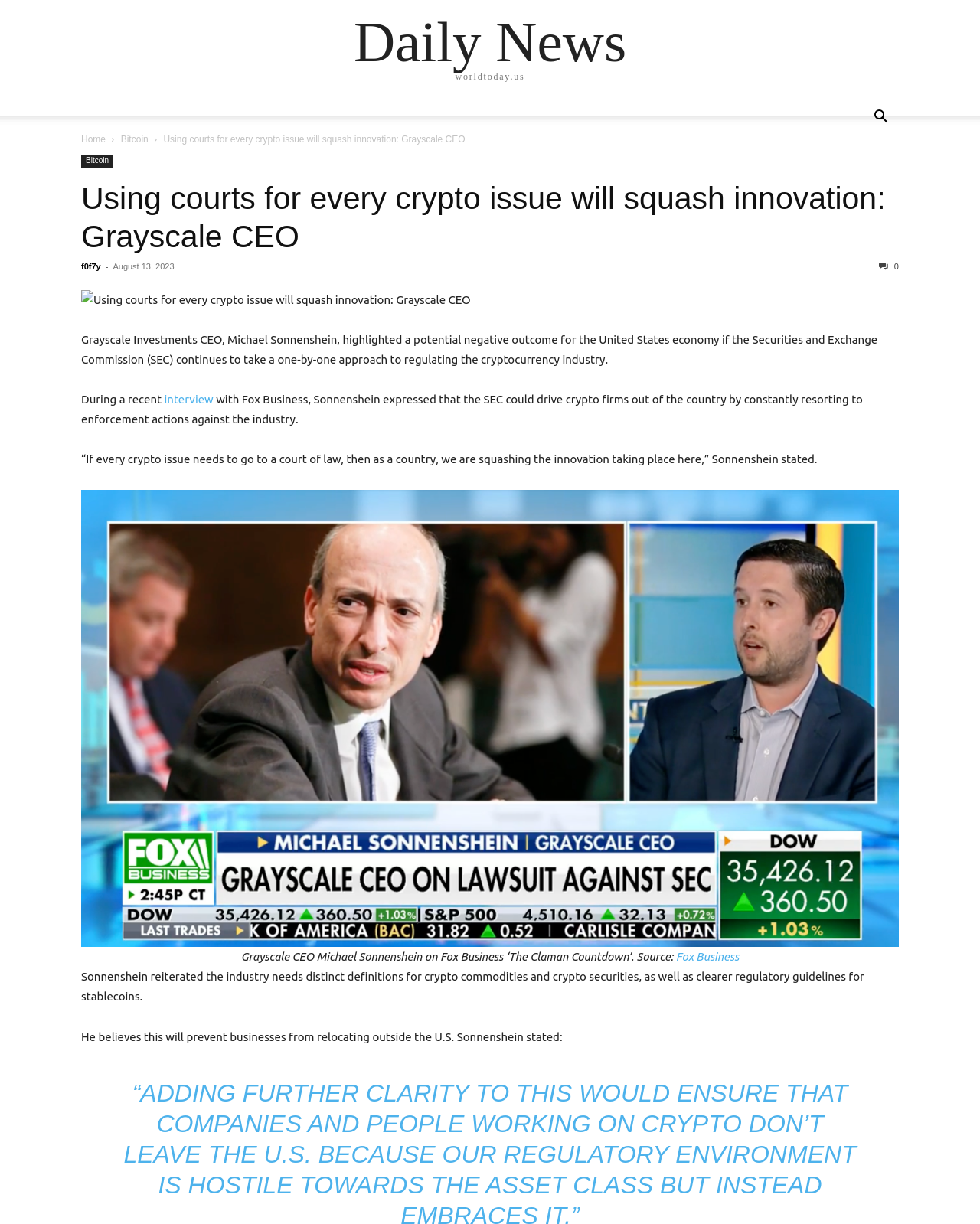Write a detailed summary of the webpage, including text, images, and layout.

This webpage is an article from Daily News, with the title "Using courts for every crypto issue will squash innovation: Grayscale CEO". At the top, there is a link to "Daily News" and a static text displaying the website's URL "worldtoday.us". On the top-right corner, there is a button with an icon. 

Below the title, there are navigation links to "Home" and "Bitcoin". The main content of the article starts with a heading that repeats the title, followed by a link to the same title. 

The article features an image related to the topic, and below it, there is a block of text that summarizes the content of the article. The text describes Grayscale Investments CEO, Michael Sonnenshein's, concerns about the potential negative outcome for the United States economy if the Securities and Exchange Commission (SEC) continues to take a one-by-one approach to regulating the cryptocurrency industry.

The article continues with quotes from Sonnenshein's interview with Fox Business, where he expressed his concerns about the SEC's approach driving crypto firms out of the country. There is also a figure with an image of Sonnenshein on Fox Business, accompanied by a caption that credits the source.

The article concludes with Sonnenshein's statements about the need for distinct definitions for crypto commodities and crypto securities, as well as clearer regulatory guidelines for stablecoins, to prevent businesses from relocating outside the U.S.